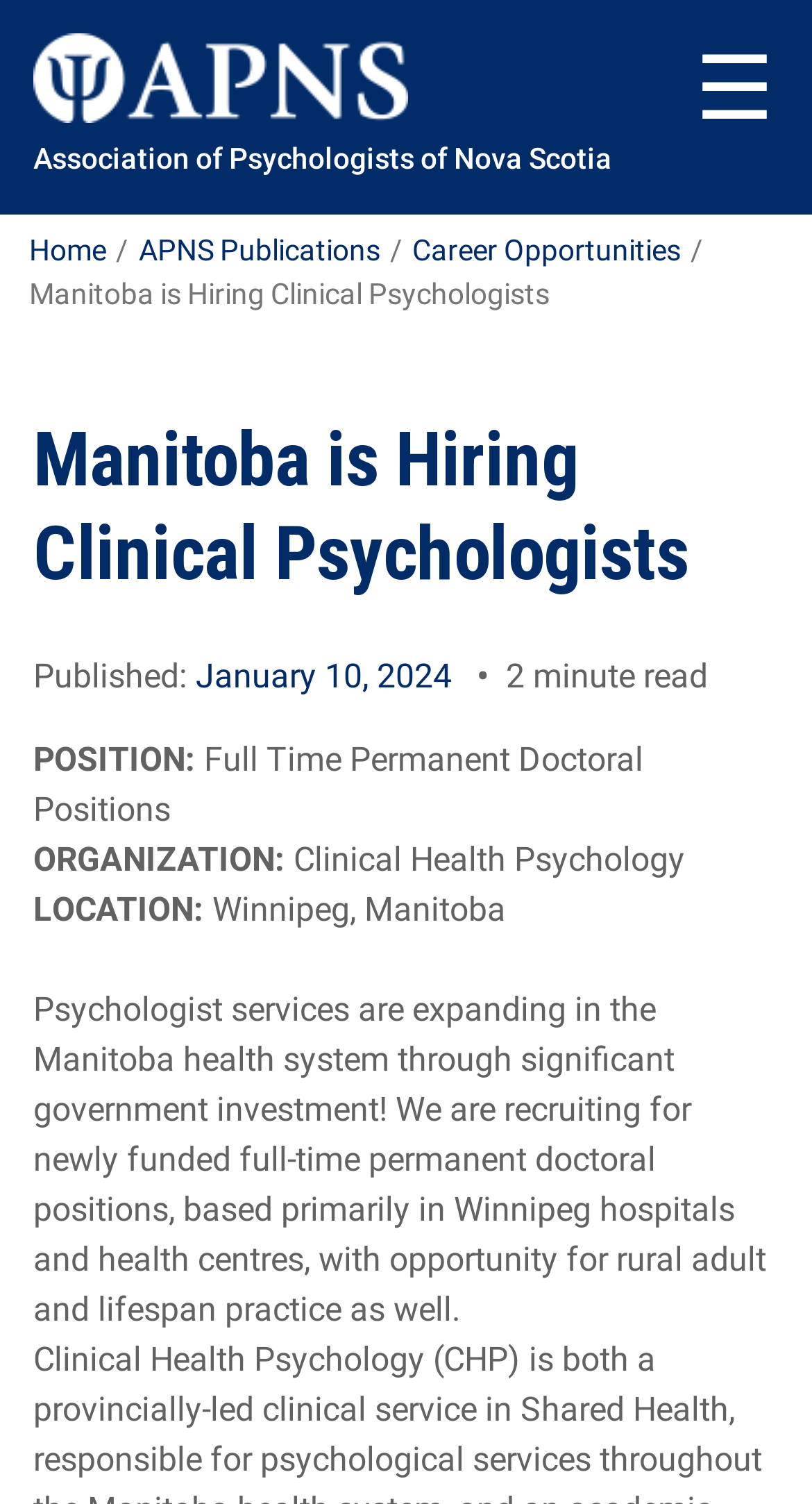What is the location of the job?
Based on the image, answer the question with as much detail as possible.

I found the answer by looking at the 'LOCATION:' section of the webpage, which is located below the 'ORGANIZATION:' section. The text 'LOCATION:' is followed by 'Winnipeg, Manitoba', which indicates the location of the job.